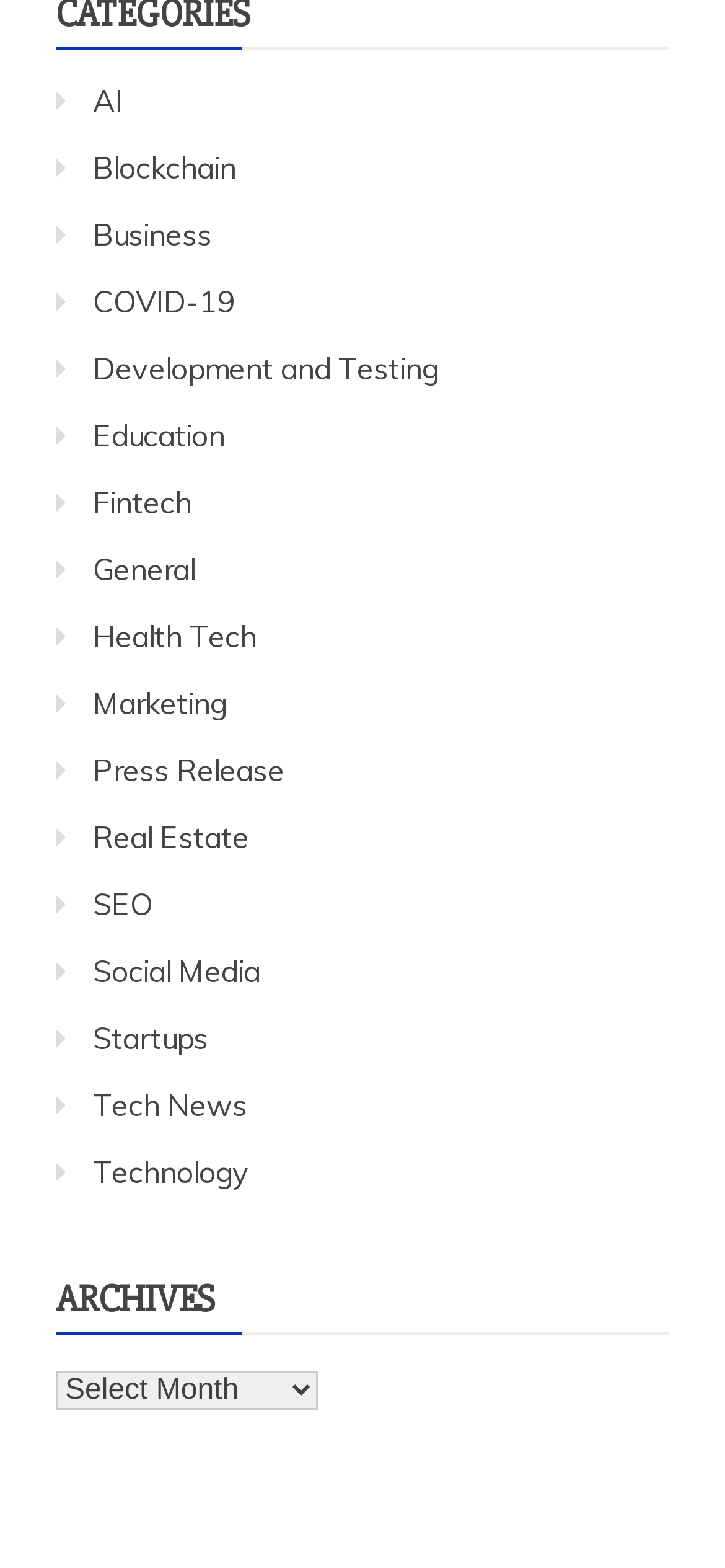Indicate the bounding box coordinates of the element that must be clicked to execute the instruction: "click on AI". The coordinates should be given as four float numbers between 0 and 1, i.e., [left, top, right, bottom].

[0.128, 0.053, 0.169, 0.076]